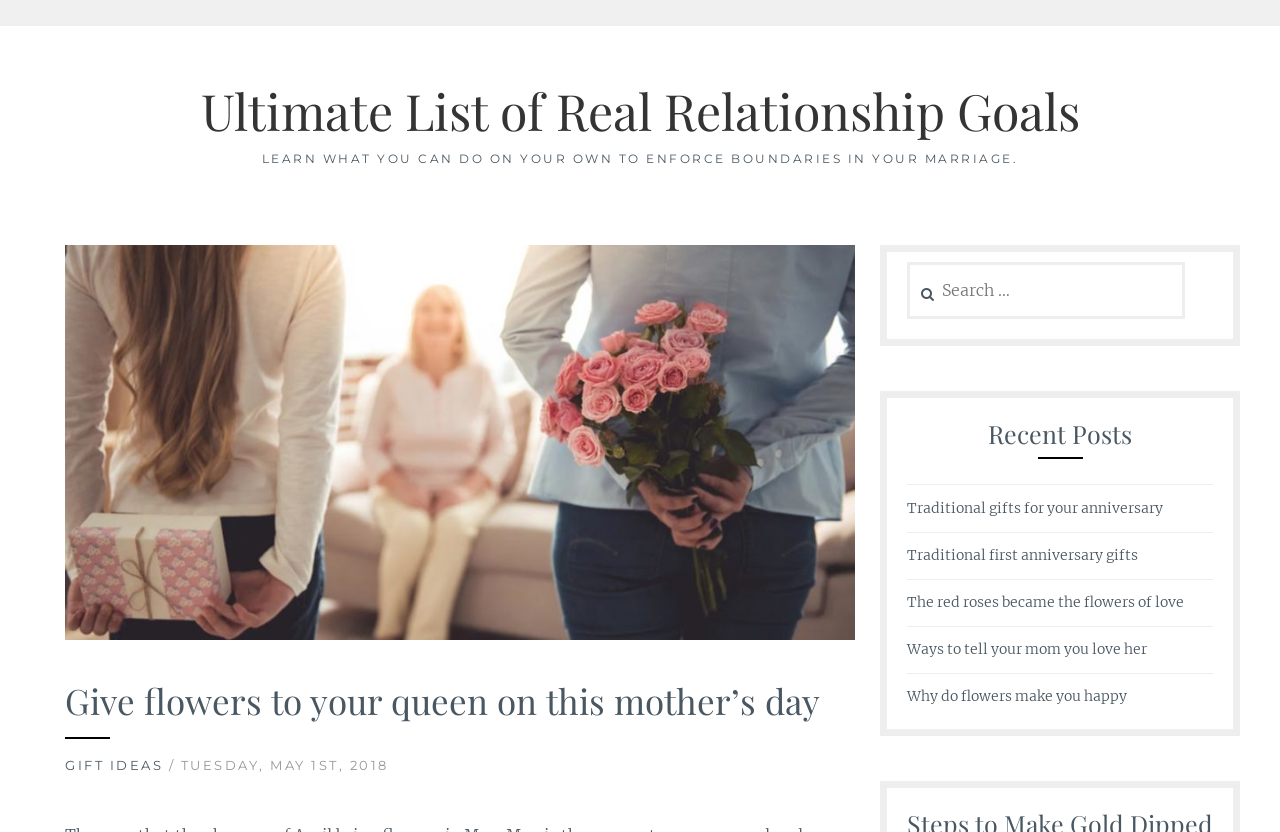Please find and give the text of the main heading on the webpage.

Ultimate List of Real Relationship Goals